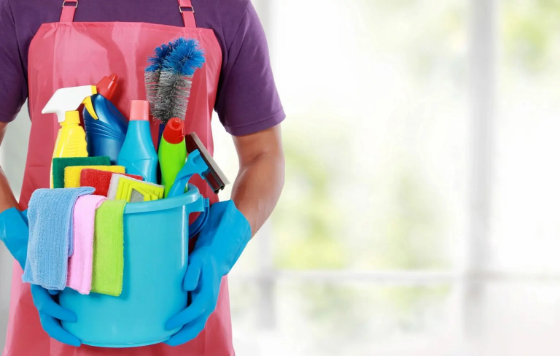Provide your answer to the question using just one word or phrase: What type of services does Facility Cleaning International provide?

Janitorial and custodial services